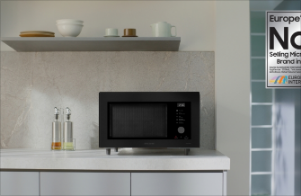Please give a concise answer to this question using a single word or phrase: 
What is displayed on the shelf above the microwave?

Kitchenware